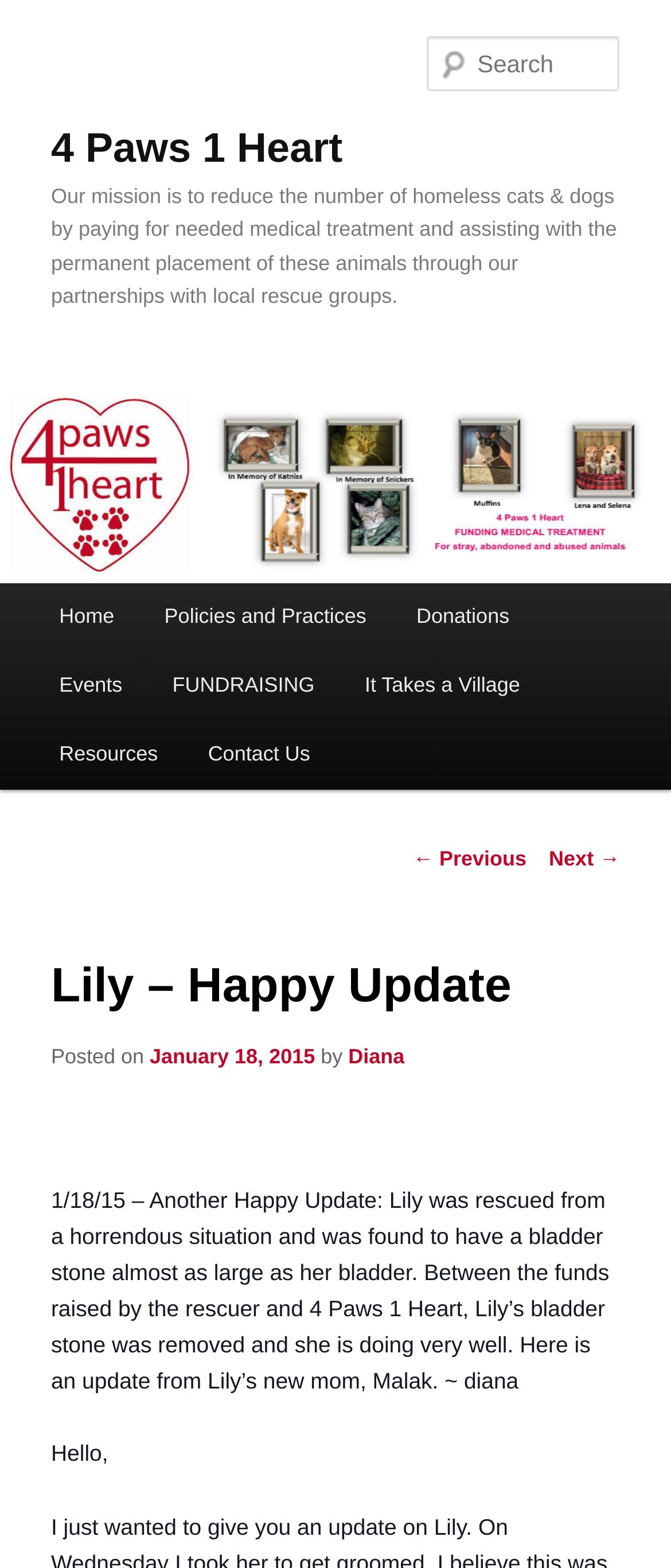Answer the question with a brief word or phrase:
What is the date of the latest article?

January 18, 2015